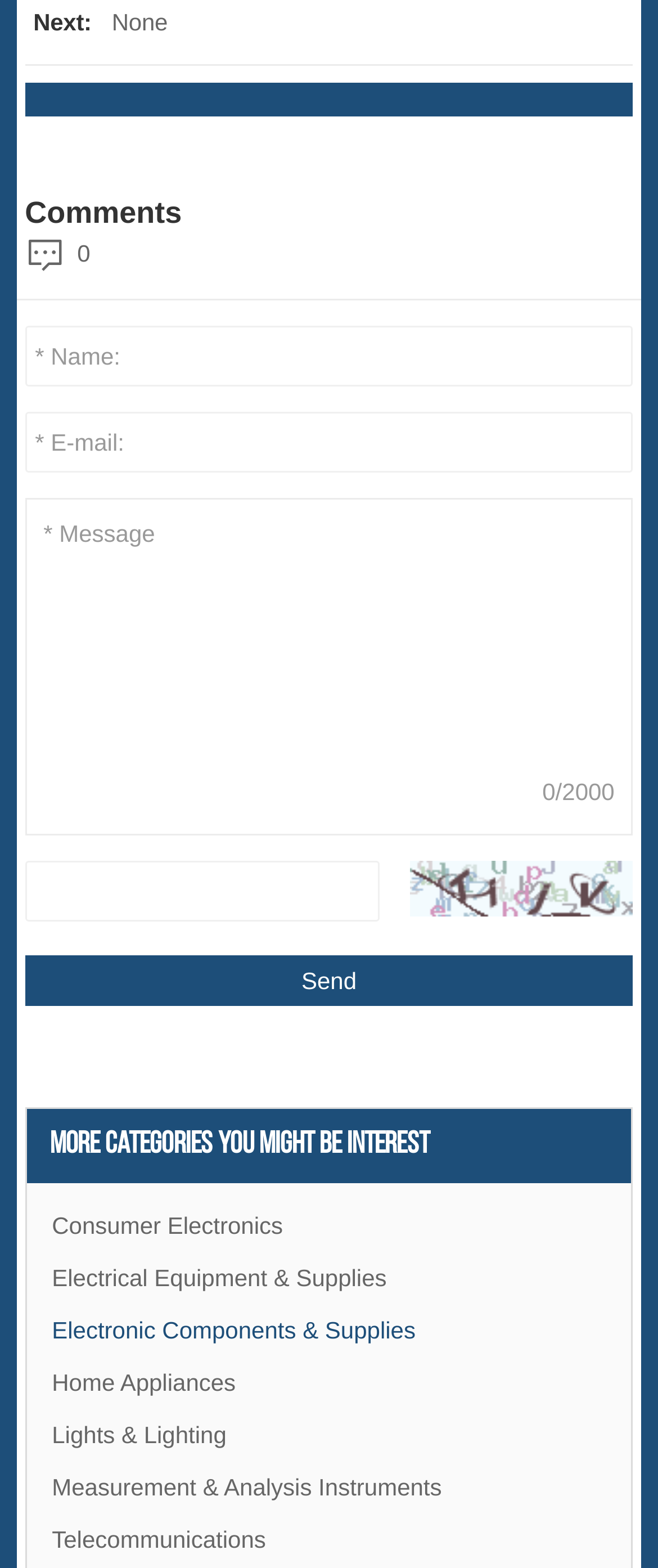Using the information from the screenshot, answer the following question thoroughly:
What categories are listed below the main content?

The links below the main content, such as 'Consumer Electronics', 'Electrical Equipment & Supplies', and others, appear to be categories related to products or services, suggesting that this webpage is part of an e-commerce or product-focused website.